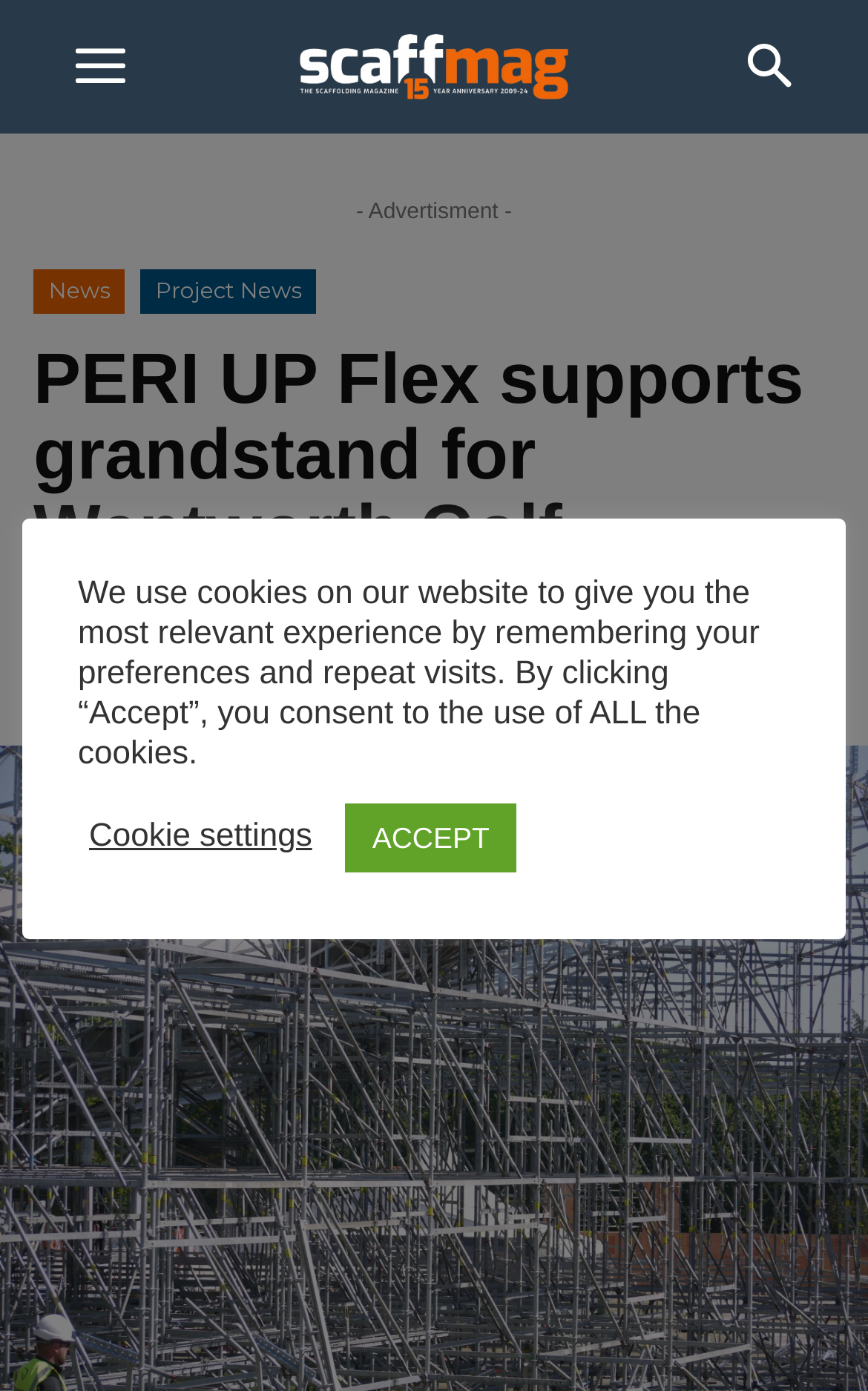Who published the news?
Use the screenshot to answer the question with a single word or phrase.

Scaffmag Newsdesk